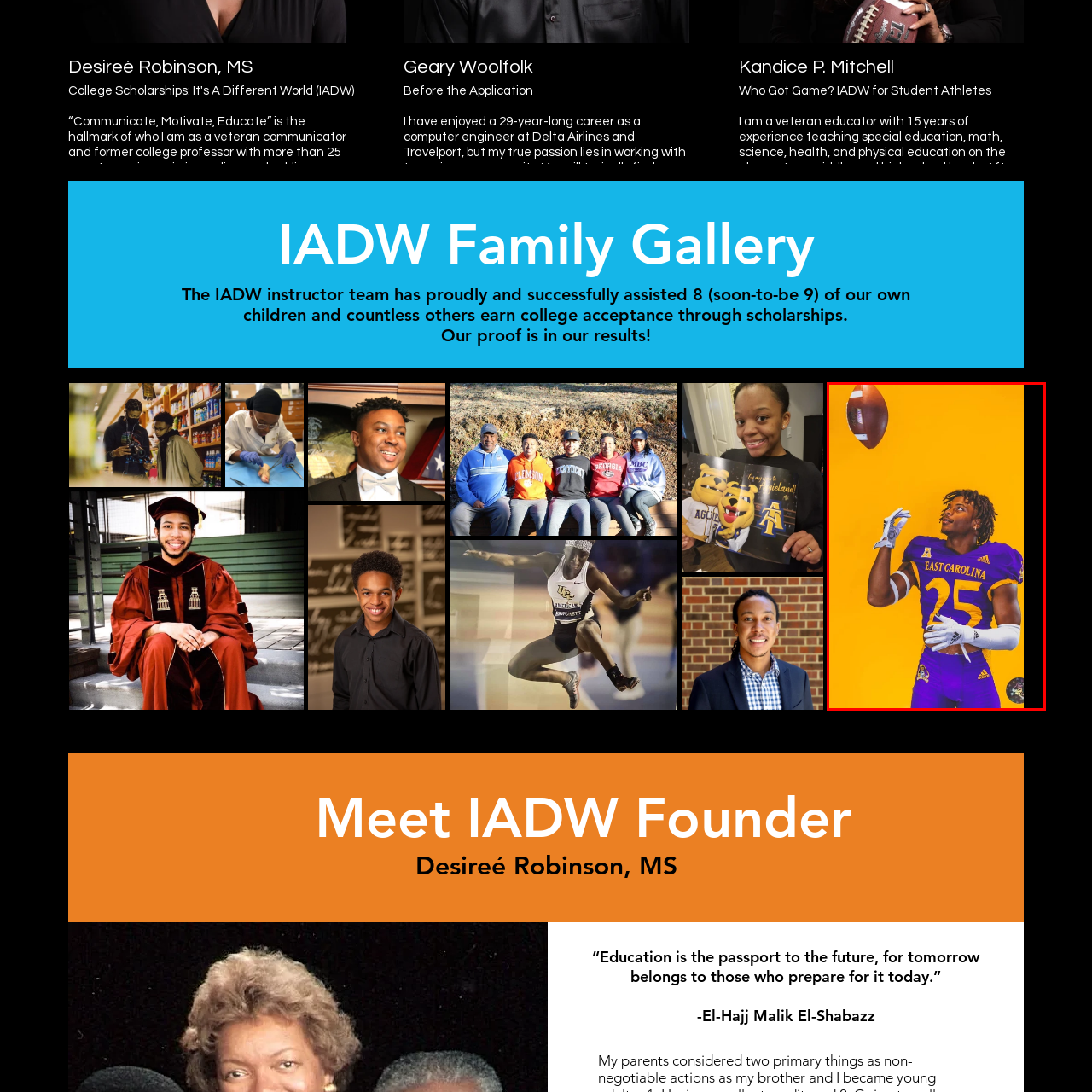Draft a detailed caption for the image located inside the red outline.

The image features a confident young athlete dressed in the vibrant purple and gold uniform of East Carolina University, showcasing the number 25 on his jersey. He is captured mid-action, skillfully tossing a football up into the air, embodying a sense of focus and determination. The bright yellow background enhances the dynamic nature of the scene, making the colors of his uniform stand out prominently. His long, styled hair adds to the youthful exuberance of the moment, highlighting the spirit of teamwork and competition that is often celebrated in college football. This image illustrates the passionate dedication required in sports, particularly in shaping the future of aspiring athletes.